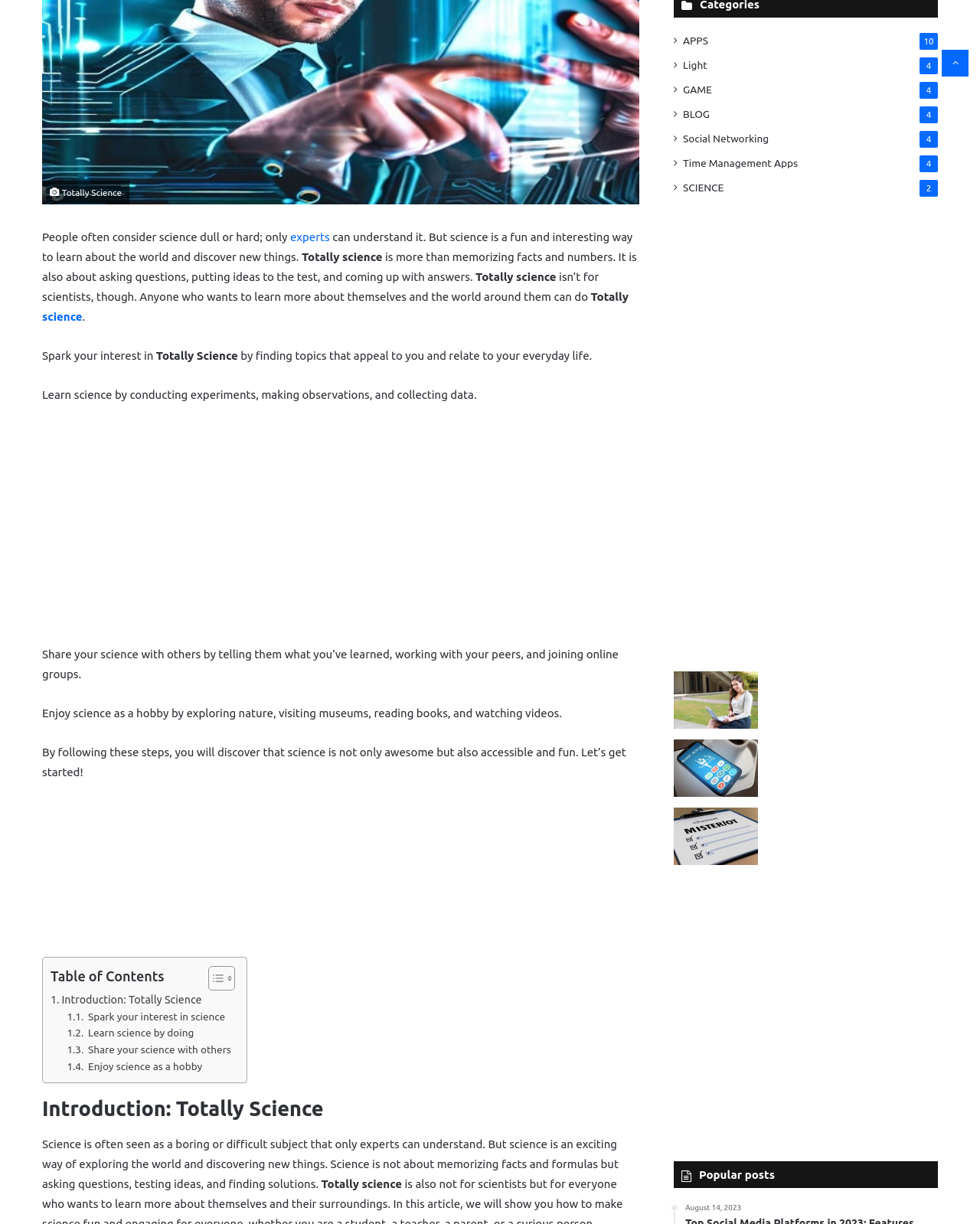Locate the bounding box coordinates of the clickable element to fulfill the following instruction: "Check the 'Recent Posts'". Provide the coordinates as four float numbers between 0 and 1 in the format [left, top, right, bottom].

[0.713, 0.404, 0.786, 0.415]